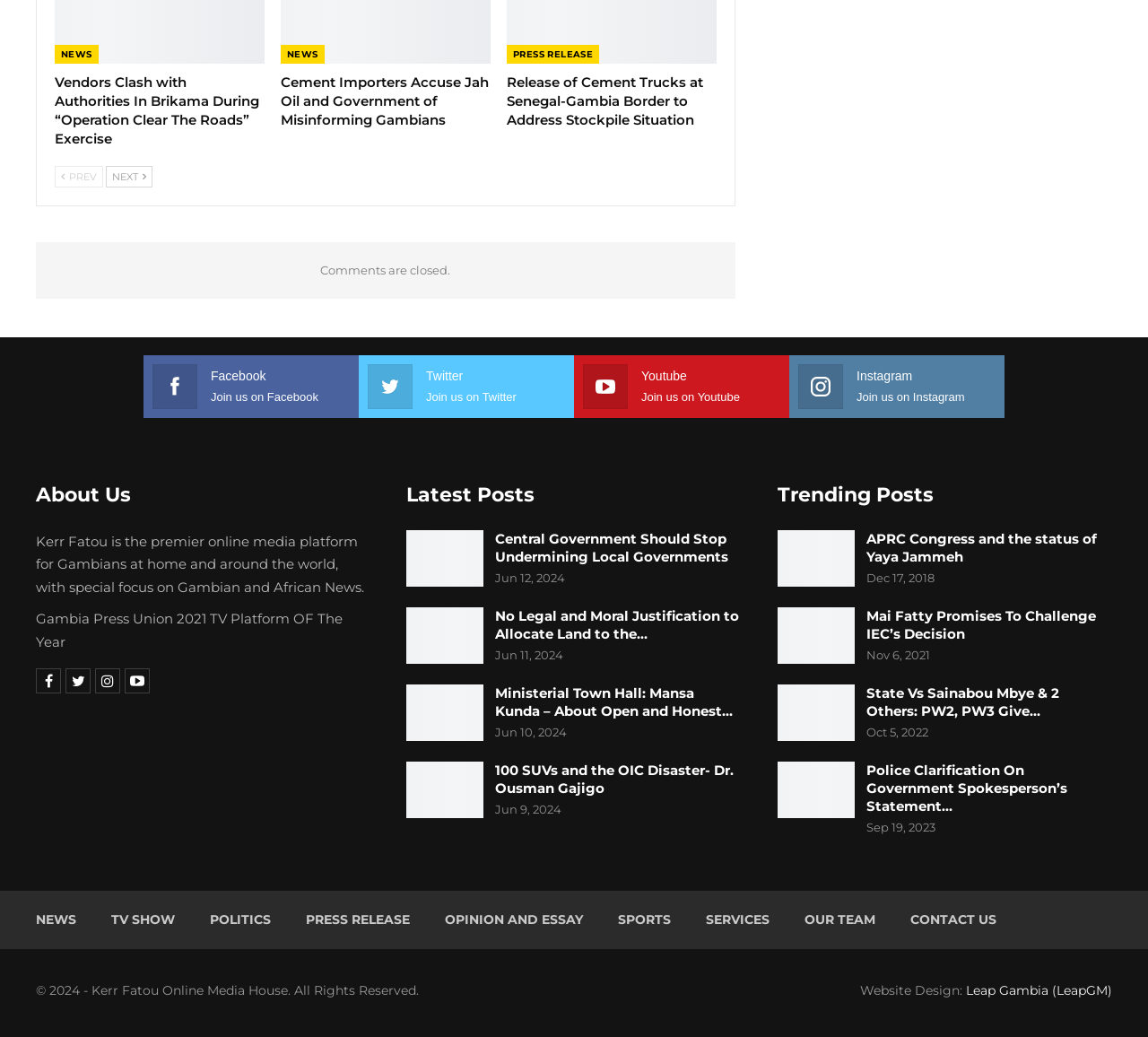Can you determine the bounding box coordinates of the area that needs to be clicked to fulfill the following instruction: "Click on the 'NEWS' link"?

[0.048, 0.044, 0.086, 0.062]